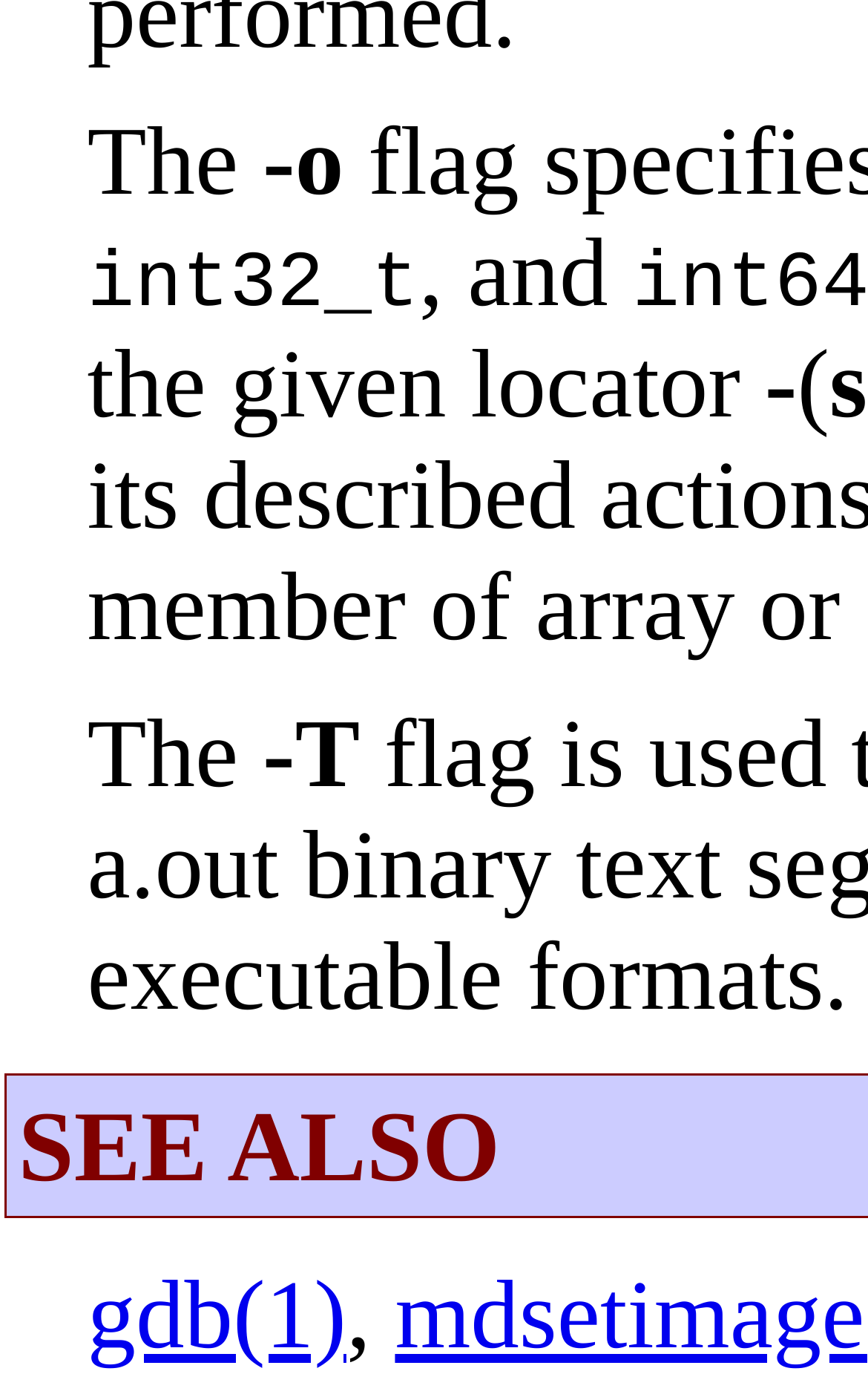Use a single word or phrase to answer the question:
What is the first word on the webpage?

The